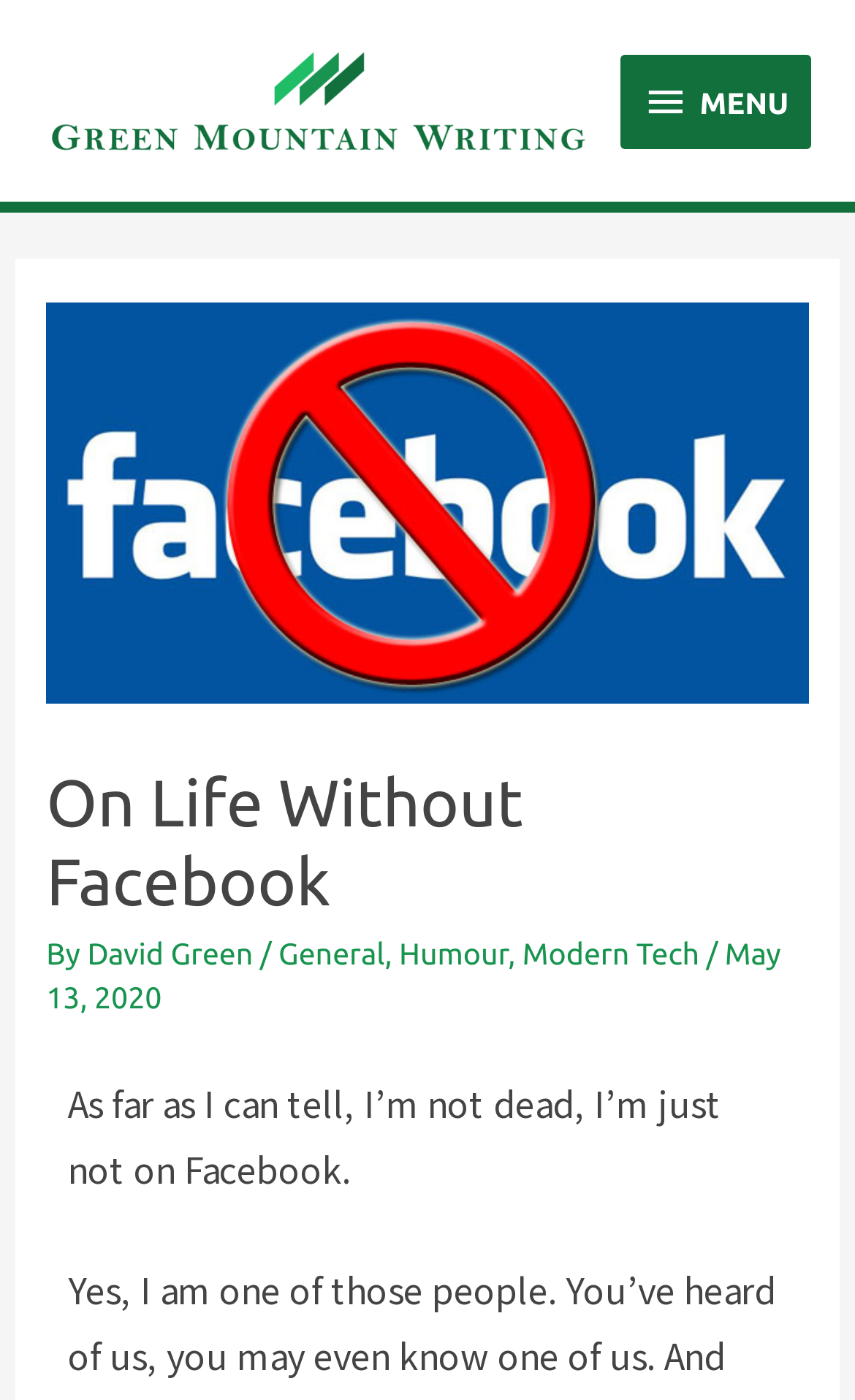What categories does the article belong to?
Please look at the screenshot and answer using one word or phrase.

General, Humour, Modern Tech